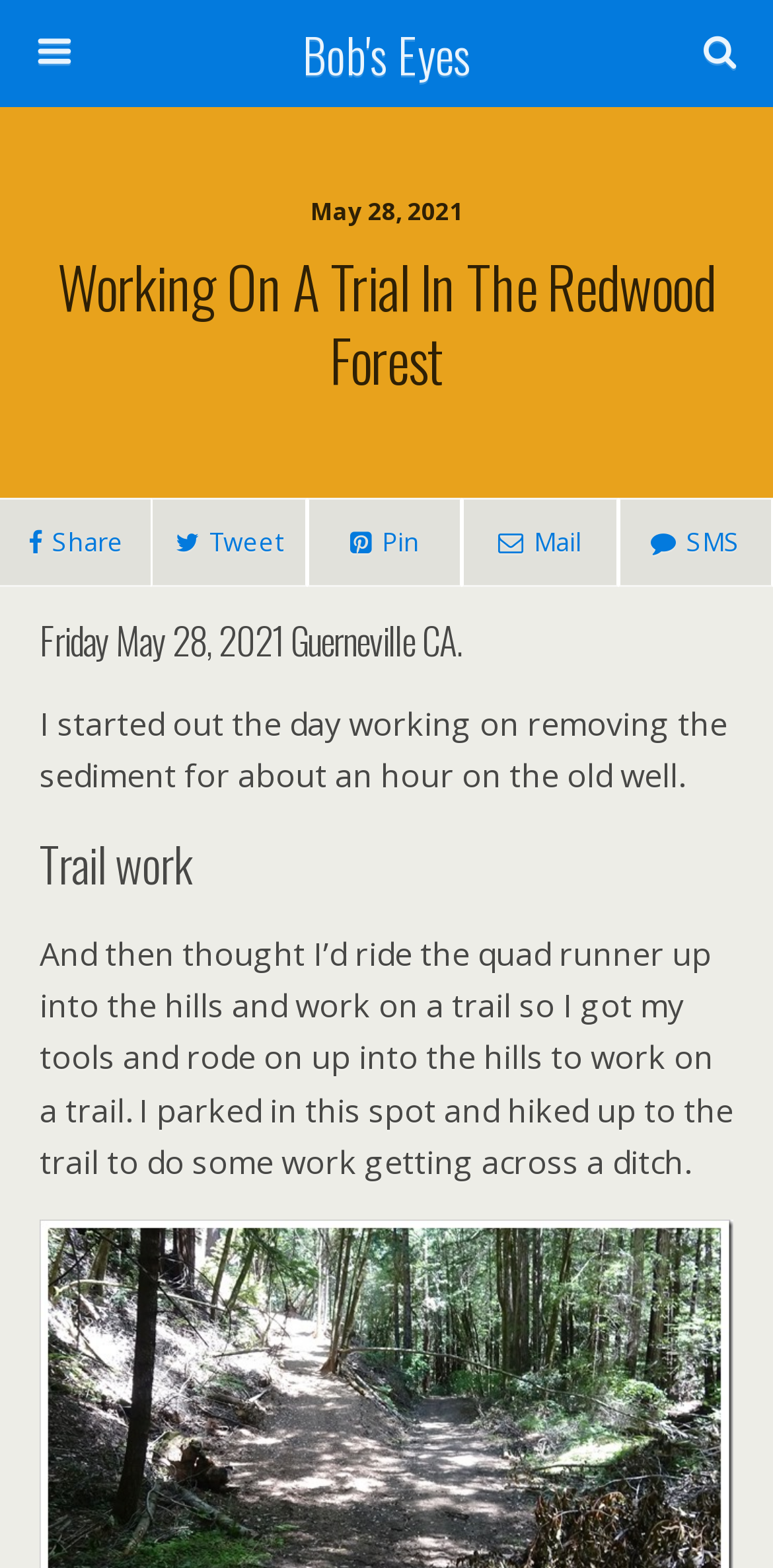What is the location of the blog post?
Give a single word or phrase answer based on the content of the image.

Guerneville CA